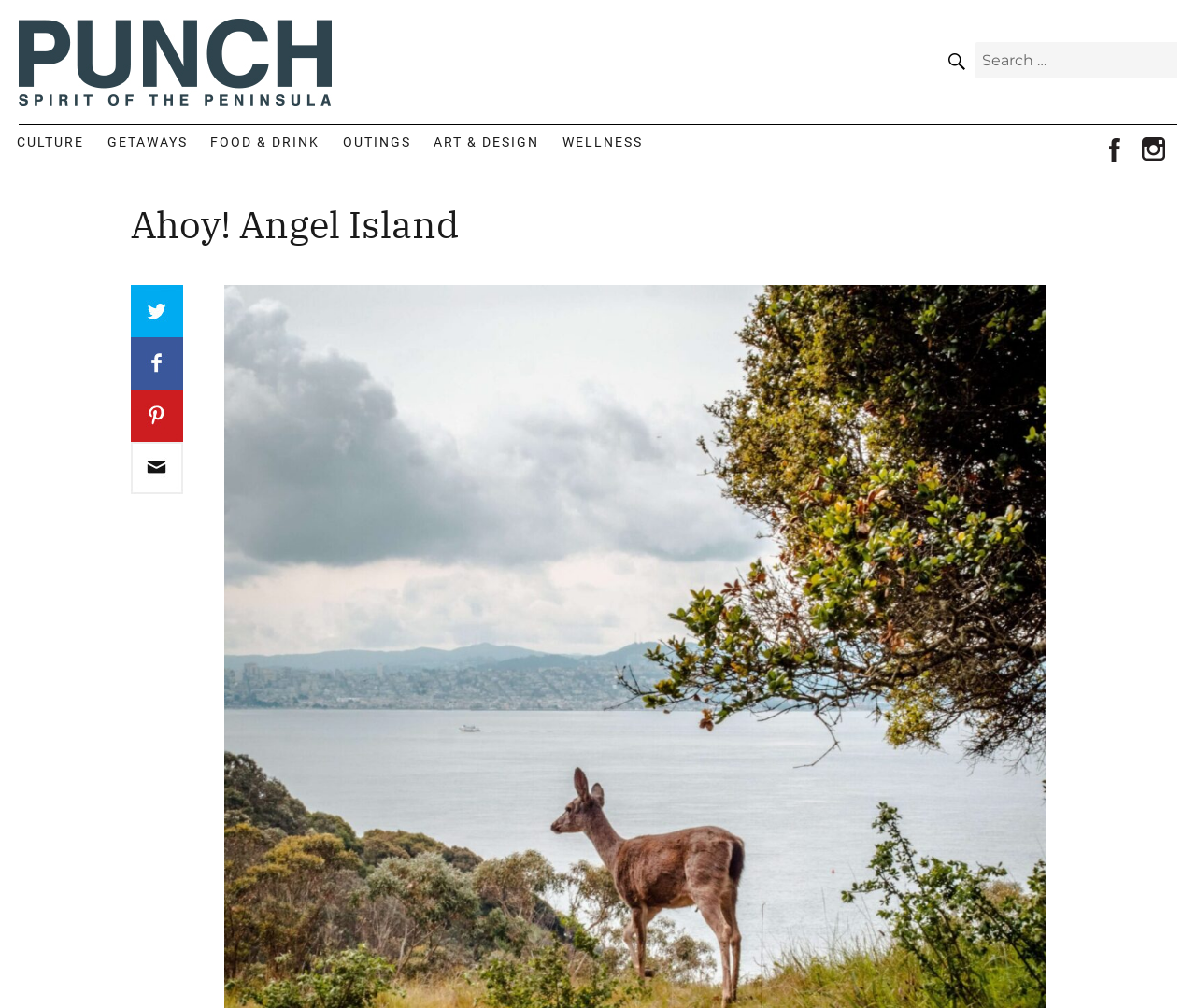What is the search button icon?
Using the image as a reference, answer with just one word or a short phrase.

uf400 SEARCH